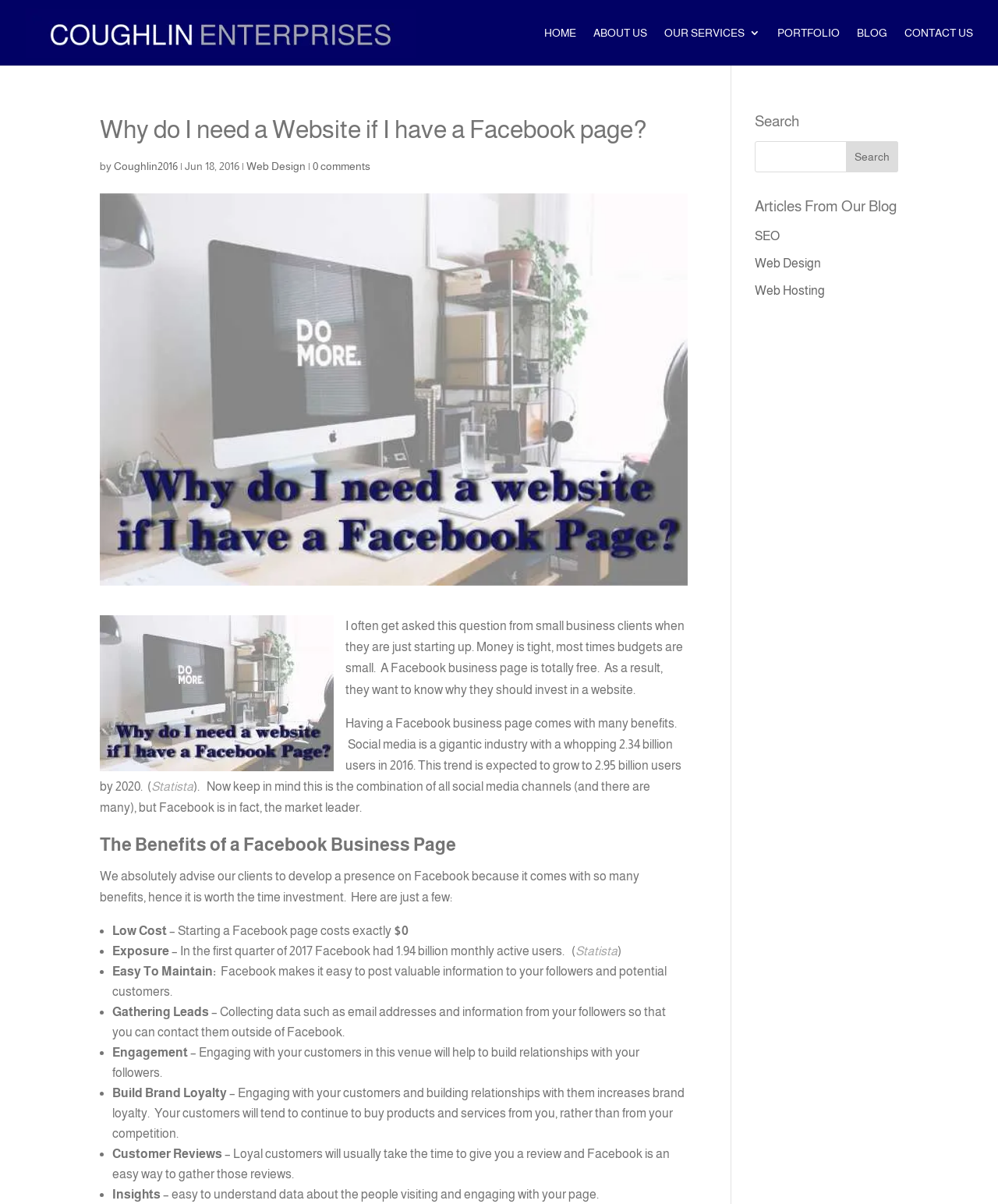Locate the headline of the webpage and generate its content.

Why do I need a Website if I have a Facebook page?